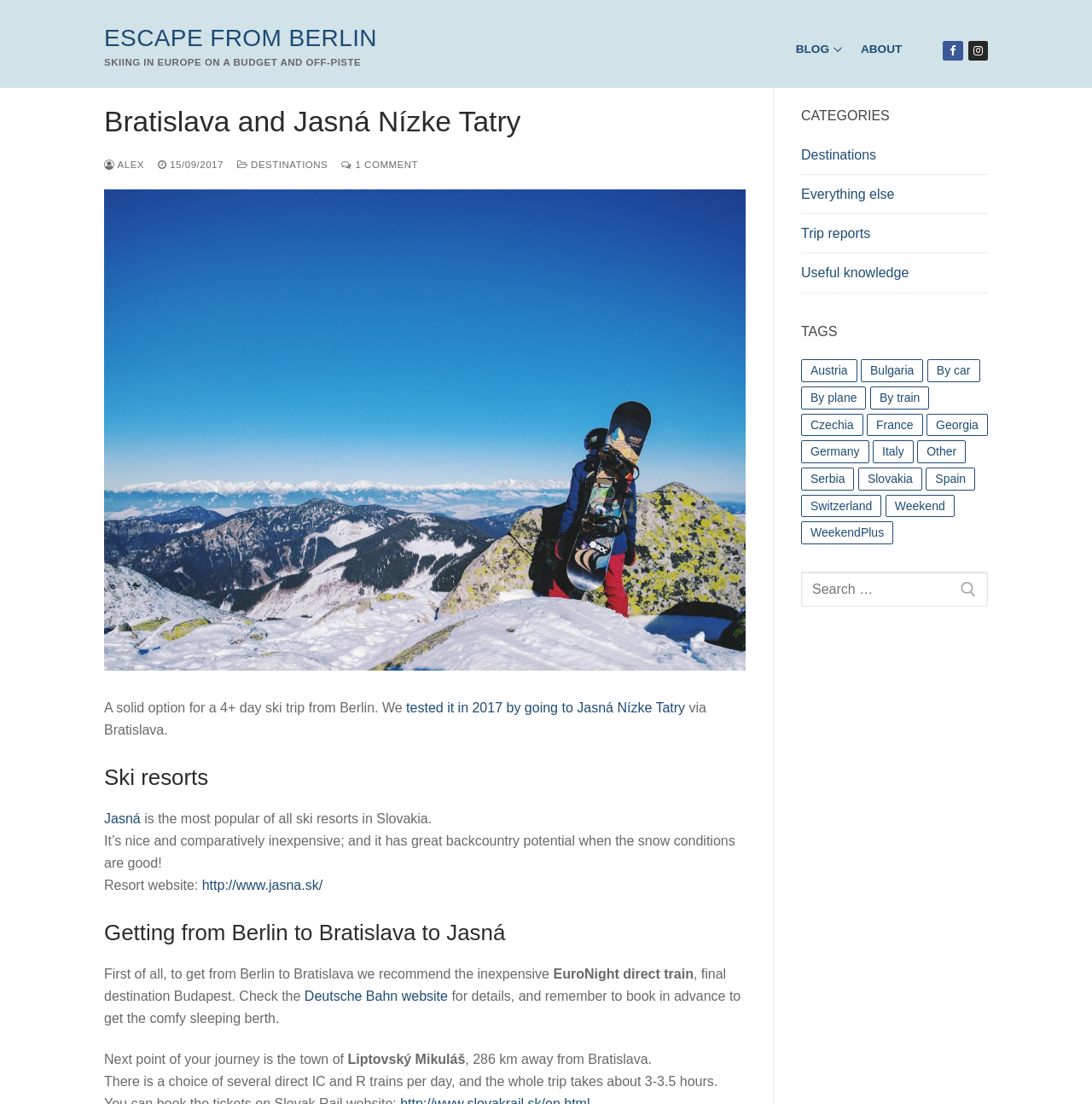Please specify the bounding box coordinates of the clickable section necessary to execute the following command: "Click on the 'ESCAPE FROM BERLIN' link".

[0.095, 0.022, 0.345, 0.048]